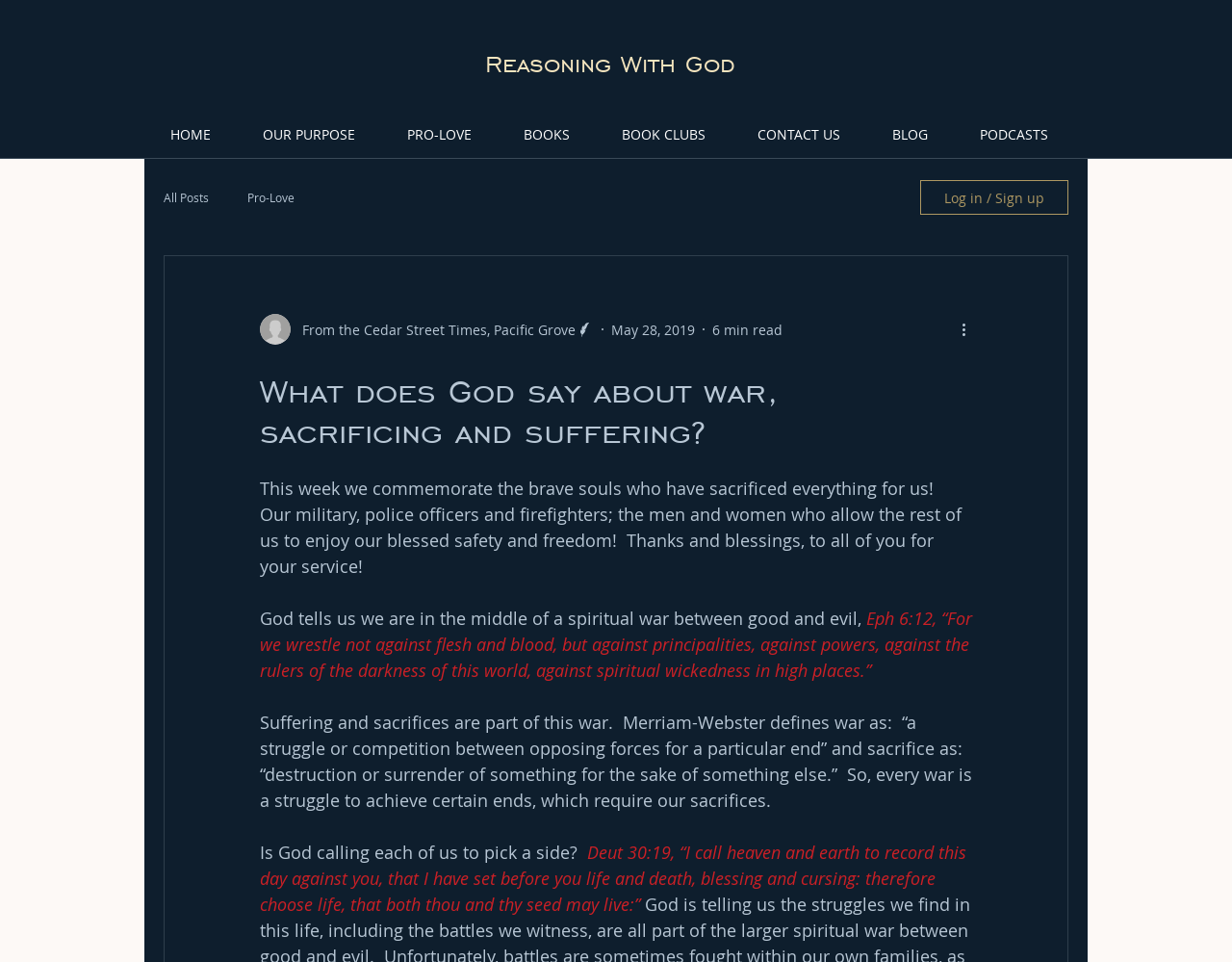Determine the bounding box coordinates for the region that must be clicked to execute the following instruction: "Click on the 'More actions' button".

[0.778, 0.33, 0.797, 0.354]